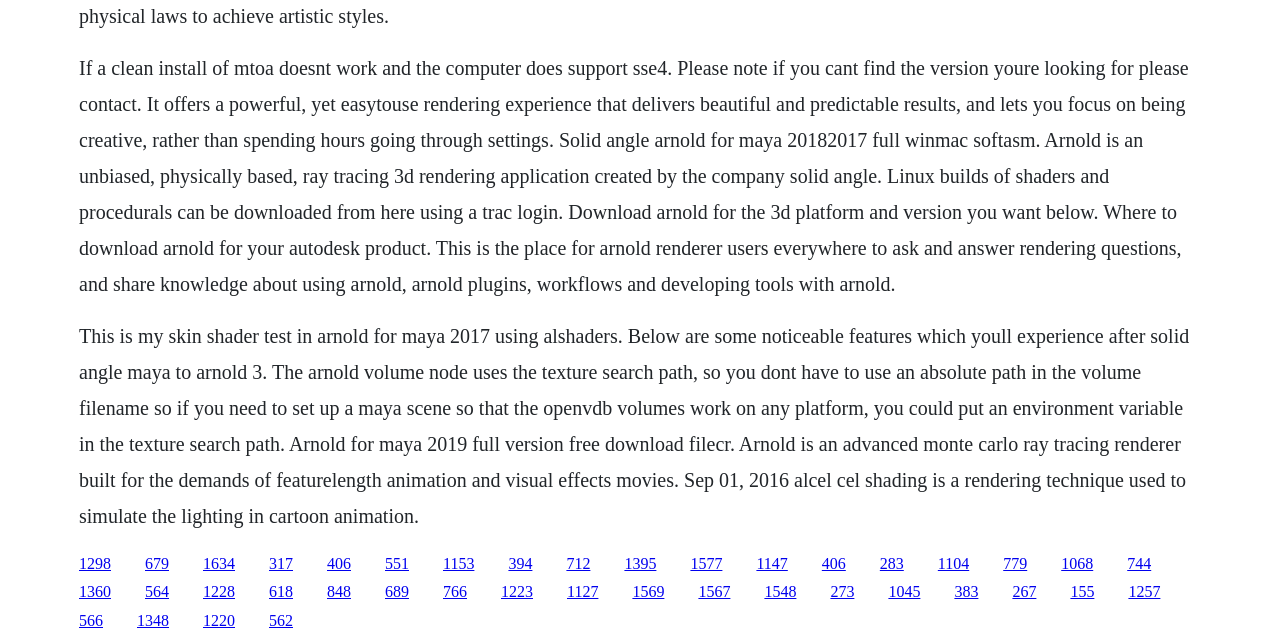Determine the bounding box of the UI component based on this description: "1228". The bounding box coordinates should be four float values between 0 and 1, i.e., [left, top, right, bottom].

[0.159, 0.906, 0.184, 0.932]